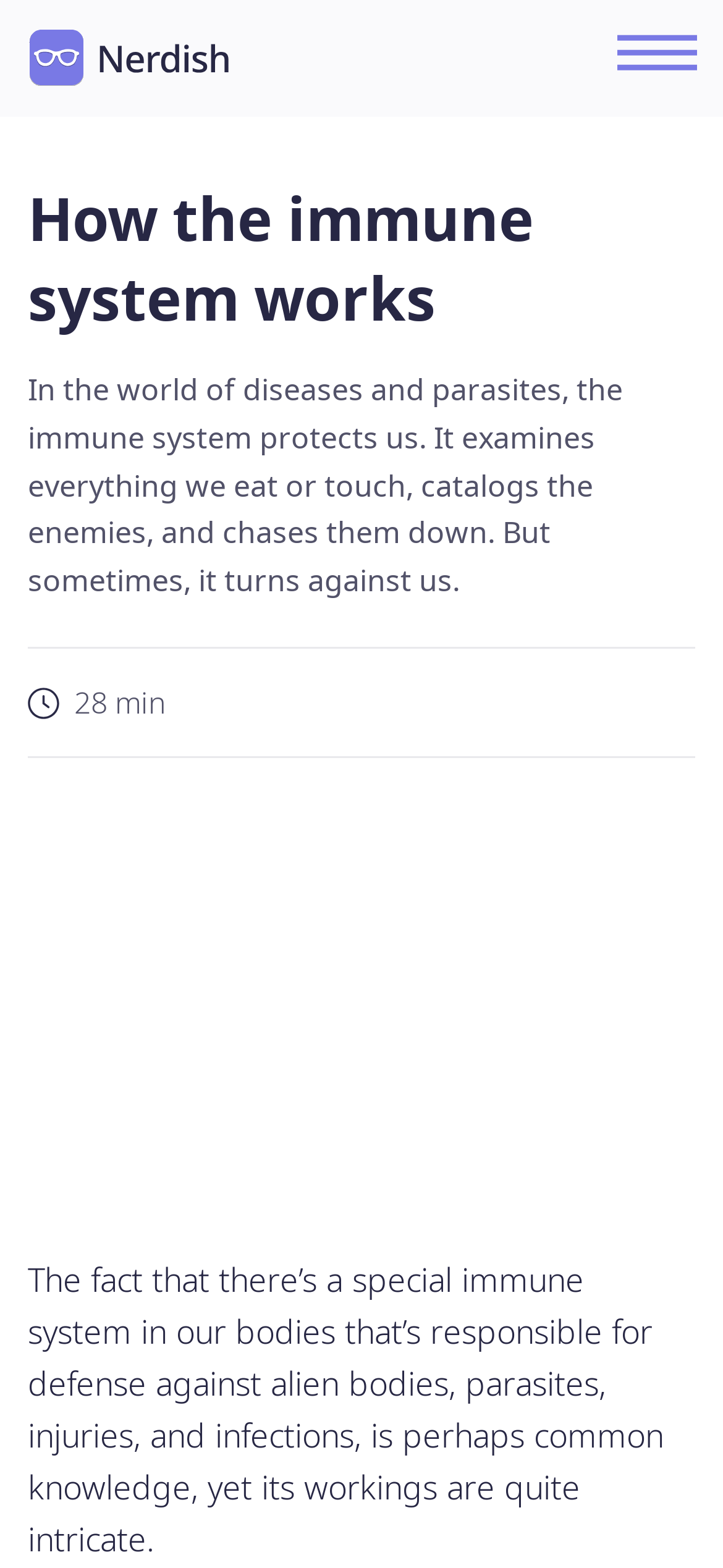Please provide the bounding box coordinates in the format (top-left x, top-left y, bottom-right x, bottom-right y). Remember, all values are floating point numbers between 0 and 1. What is the bounding box coordinate of the region described as: aria-label="menu"

[0.854, 0.021, 0.964, 0.045]